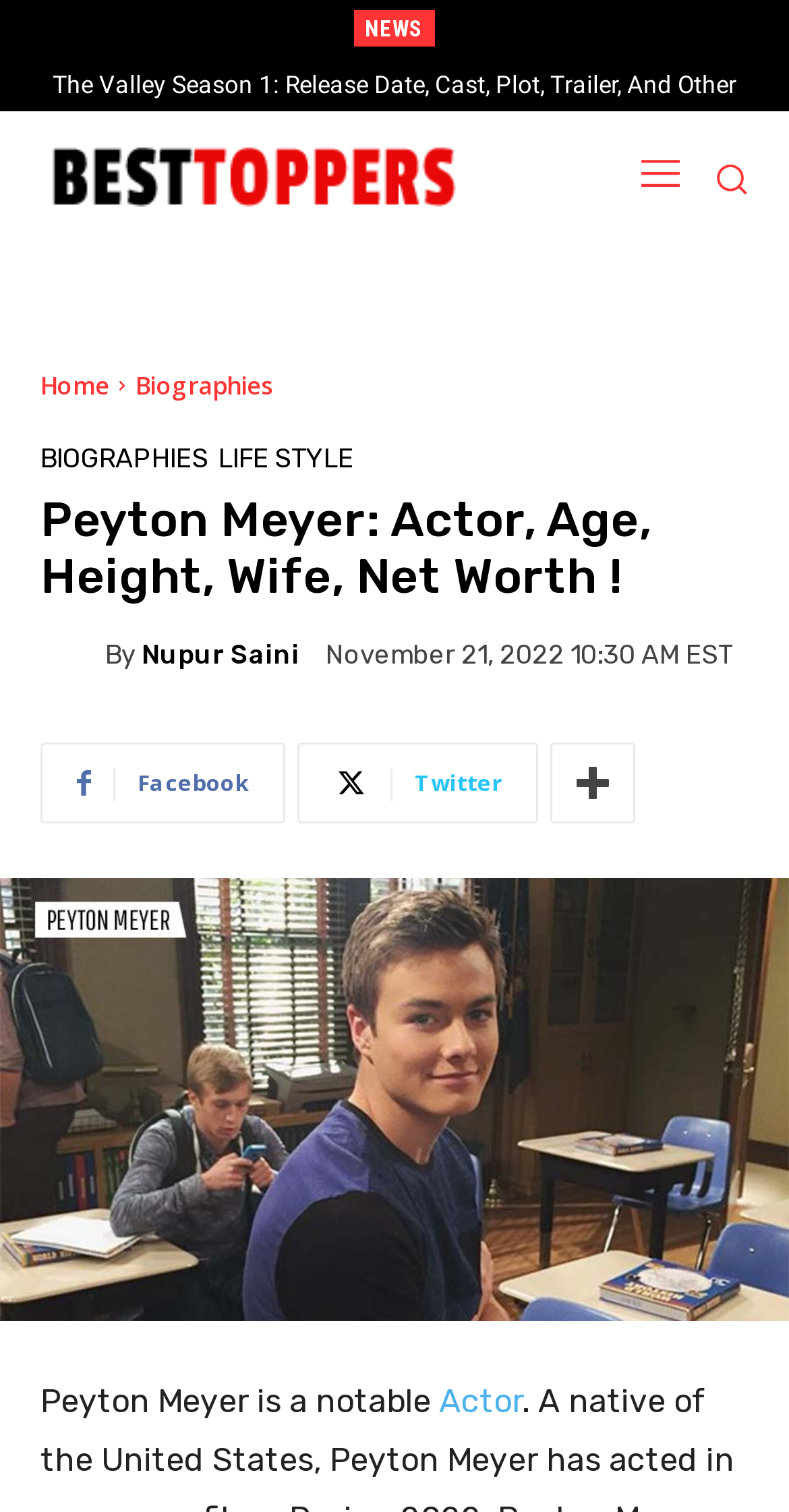Kindly determine the bounding box coordinates for the clickable area to achieve the given instruction: "Visit the biography of Elaine Cassidy".

[0.083, 0.047, 0.917, 0.087]